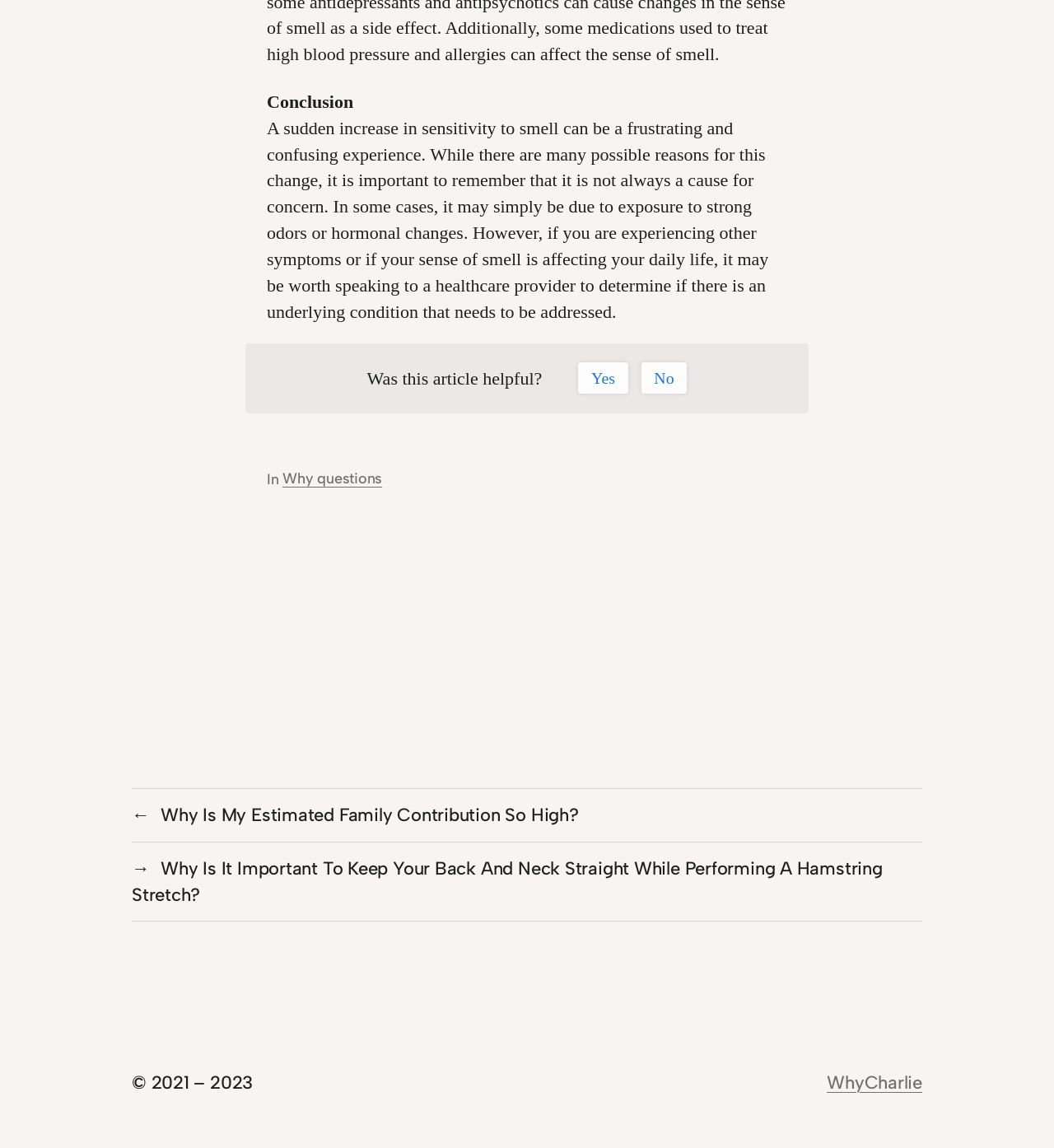What is the copyright year range?
Give a one-word or short-phrase answer derived from the screenshot.

2021-2023